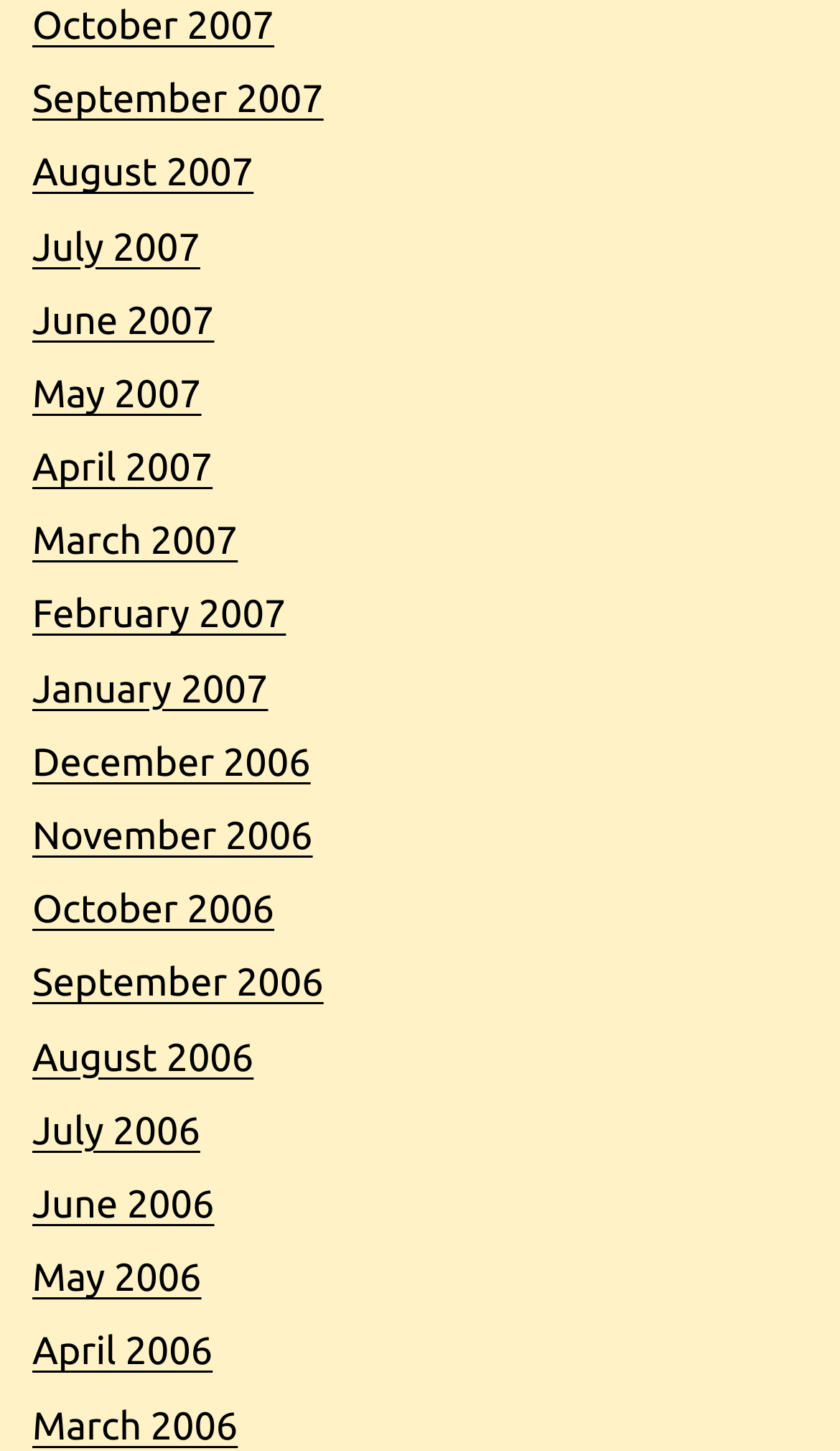How many months are listed in 2007?
Could you give a comprehensive explanation in response to this question?

I counted the number of links with '2007' in their text and found that there are 12 months listed in 2007, from January to December.